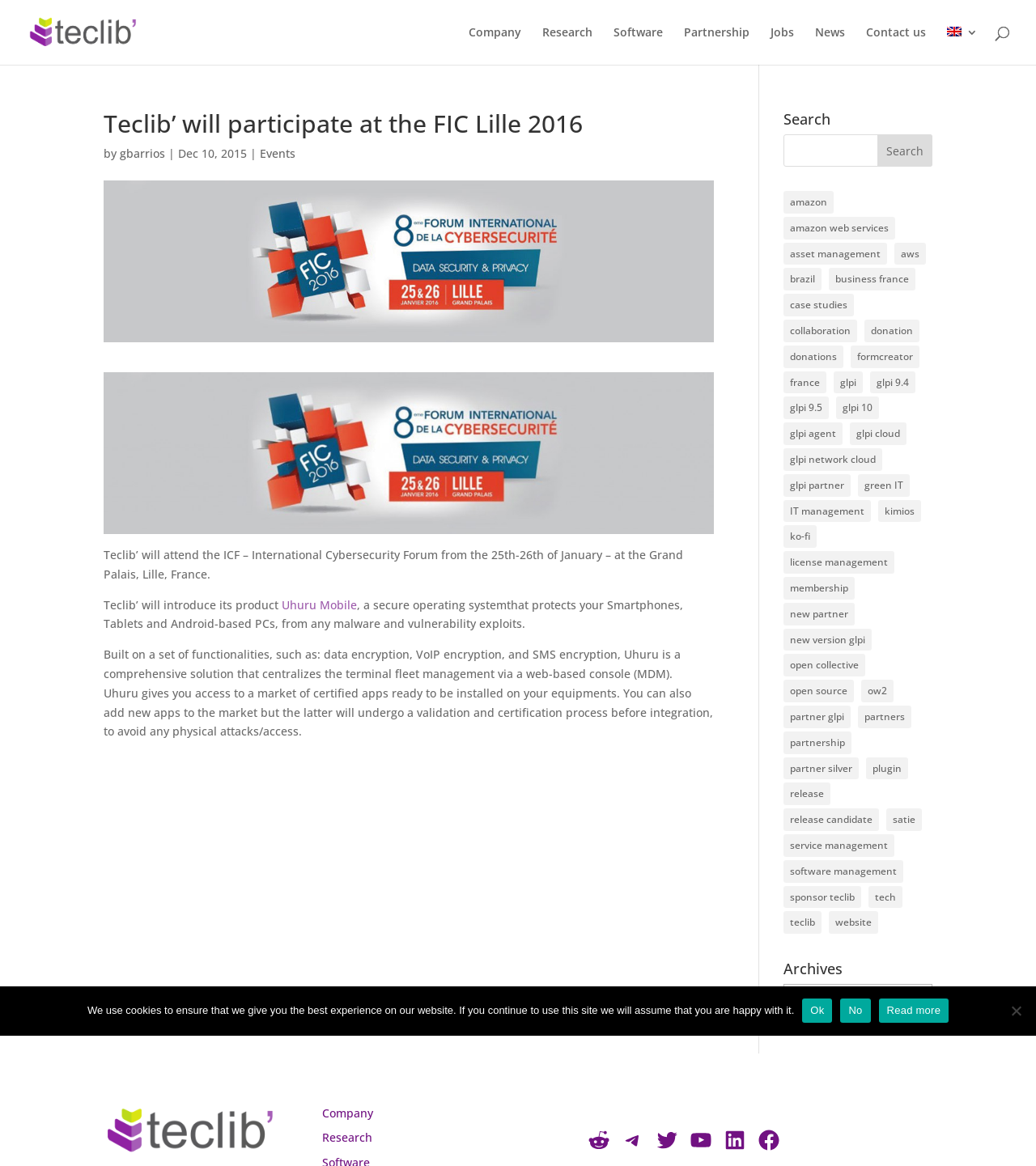What is the location of the ICF – International Cybersecurity Forum?
Based on the visual details in the image, please answer the question thoroughly.

The location is mentioned in the article section of the webpage, where it is stated that 'Teclib’ will attend the ICF – International Cybersecurity Forum from the 25th-26th of January – at the Grand Palais, Lille, France'.